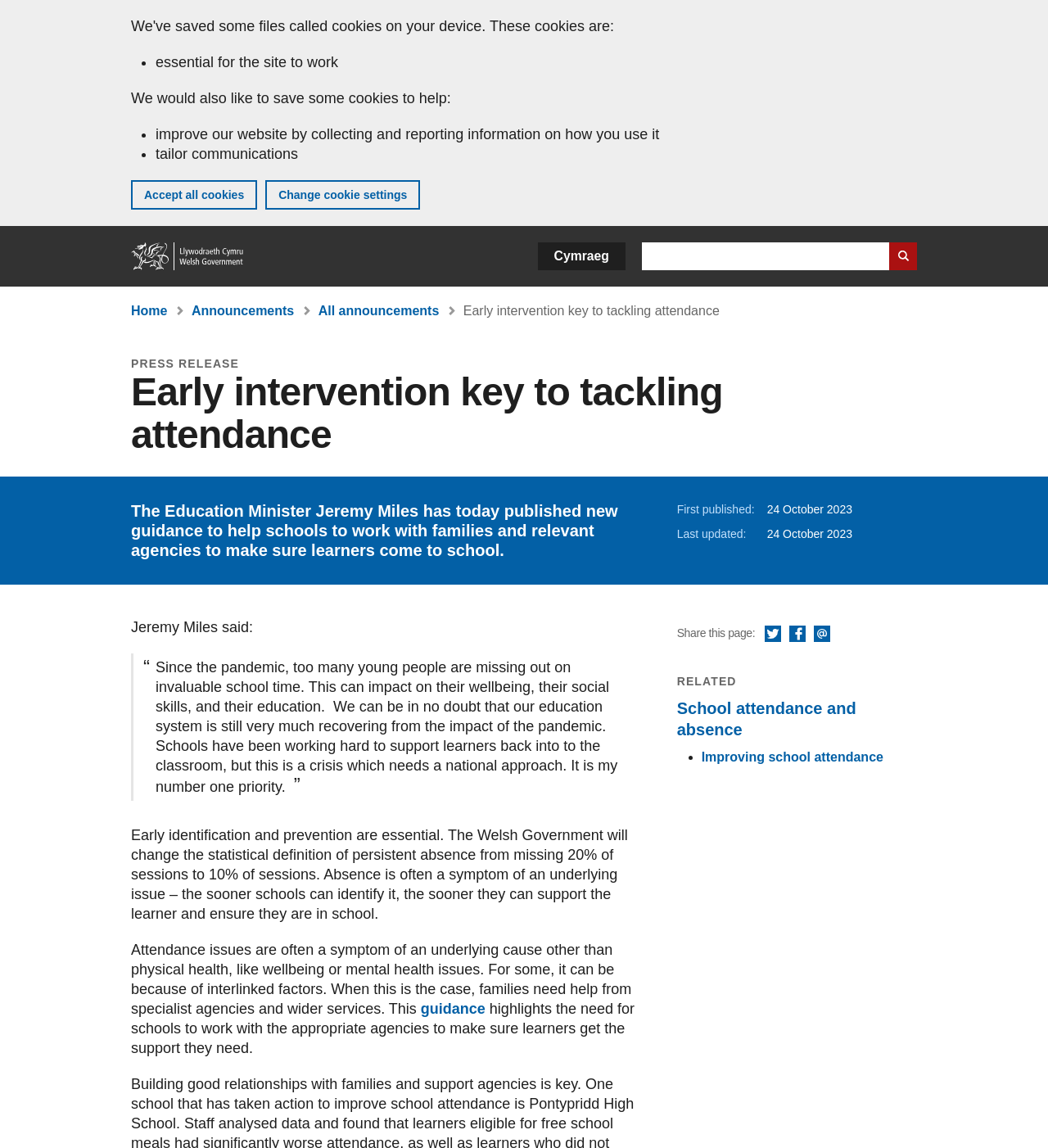Refer to the image and provide a thorough answer to this question:
Why is early identification of attendance issues important?

Early identification of attendance issues is important because it allows schools to support learners and address underlying issues, such as wellbeing or mental health problems, that may be contributing to their absence, as stated in the press release.